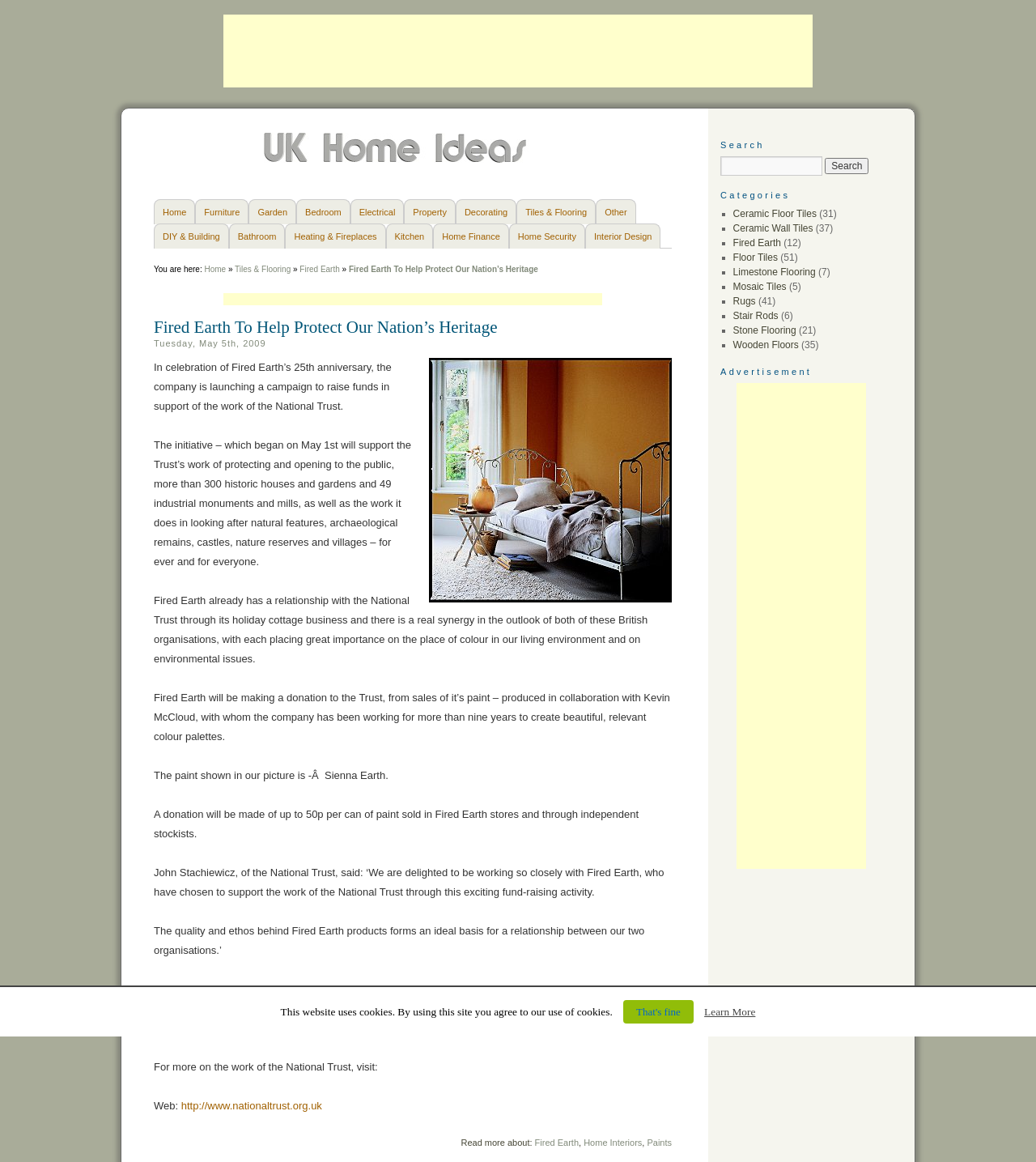Find the bounding box coordinates of the clickable element required to execute the following instruction: "Search for something". Provide the coordinates as four float numbers between 0 and 1, i.e., [left, top, right, bottom].

[0.695, 0.134, 0.794, 0.151]